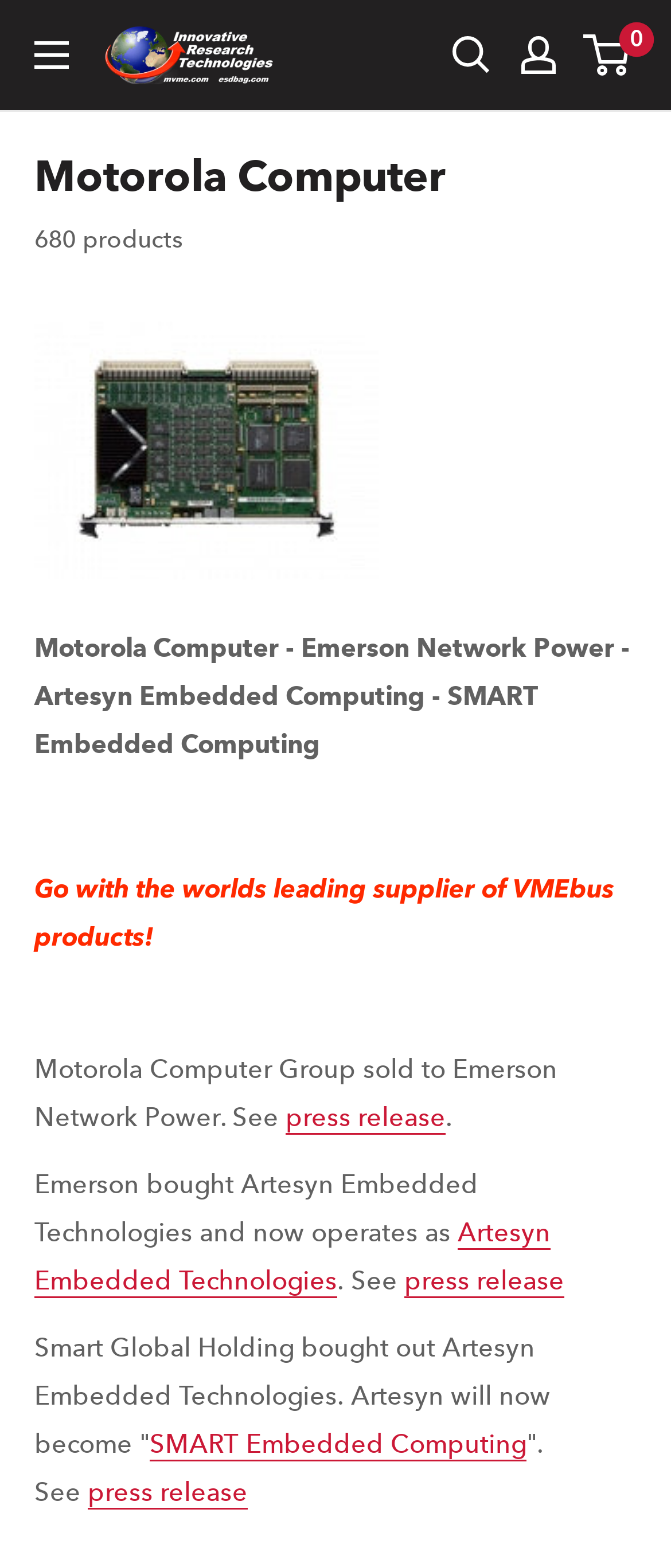Who bought Motorola Computer Group?
Look at the image and answer the question with a single word or phrase.

Emerson Network Power